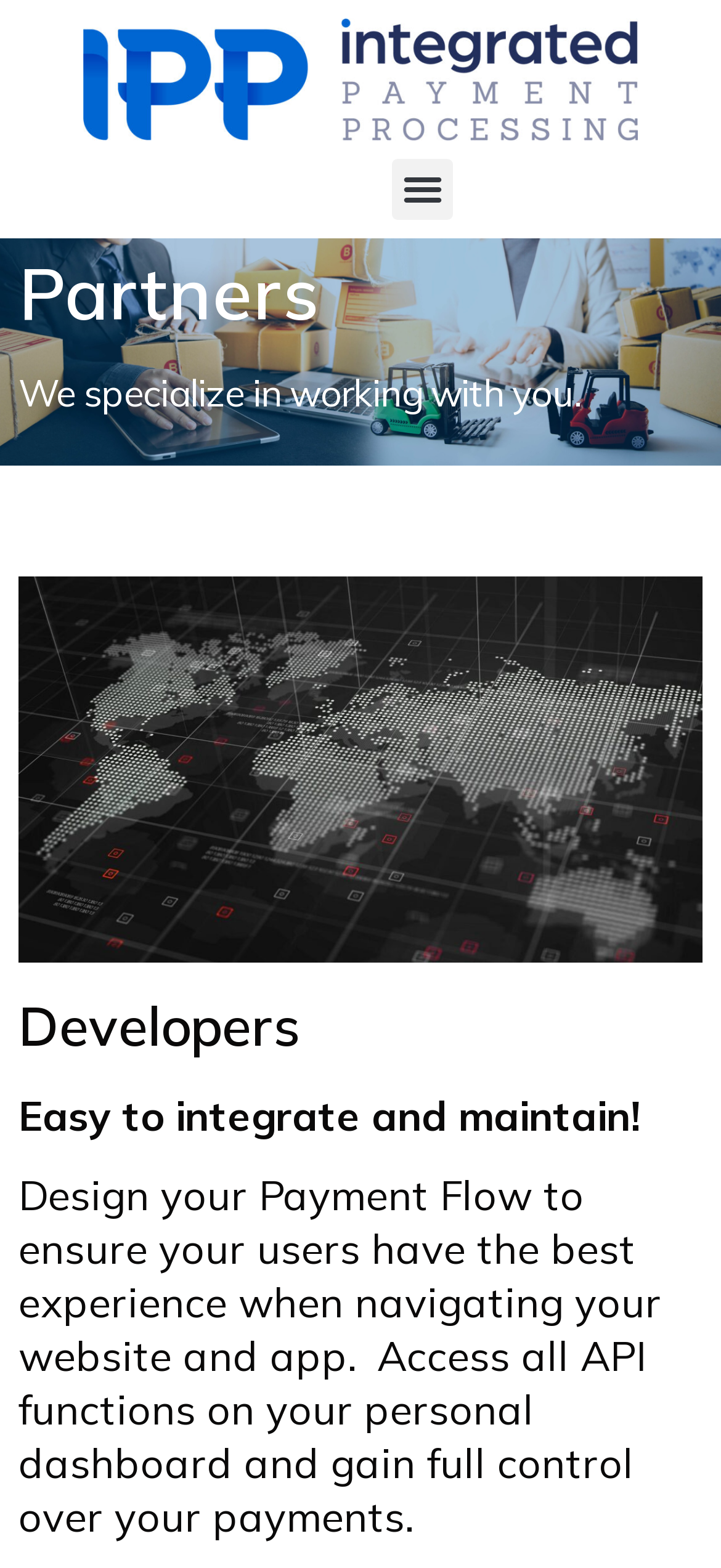Use the details in the image to answer the question thoroughly: 
Who is the target audience of this website?

The webpage mentions 'Developers' and 'Partners' as separate headings, indicating that the website is targeting both developers who need to integrate payment systems and partners who want to work with the website to design payment flows.